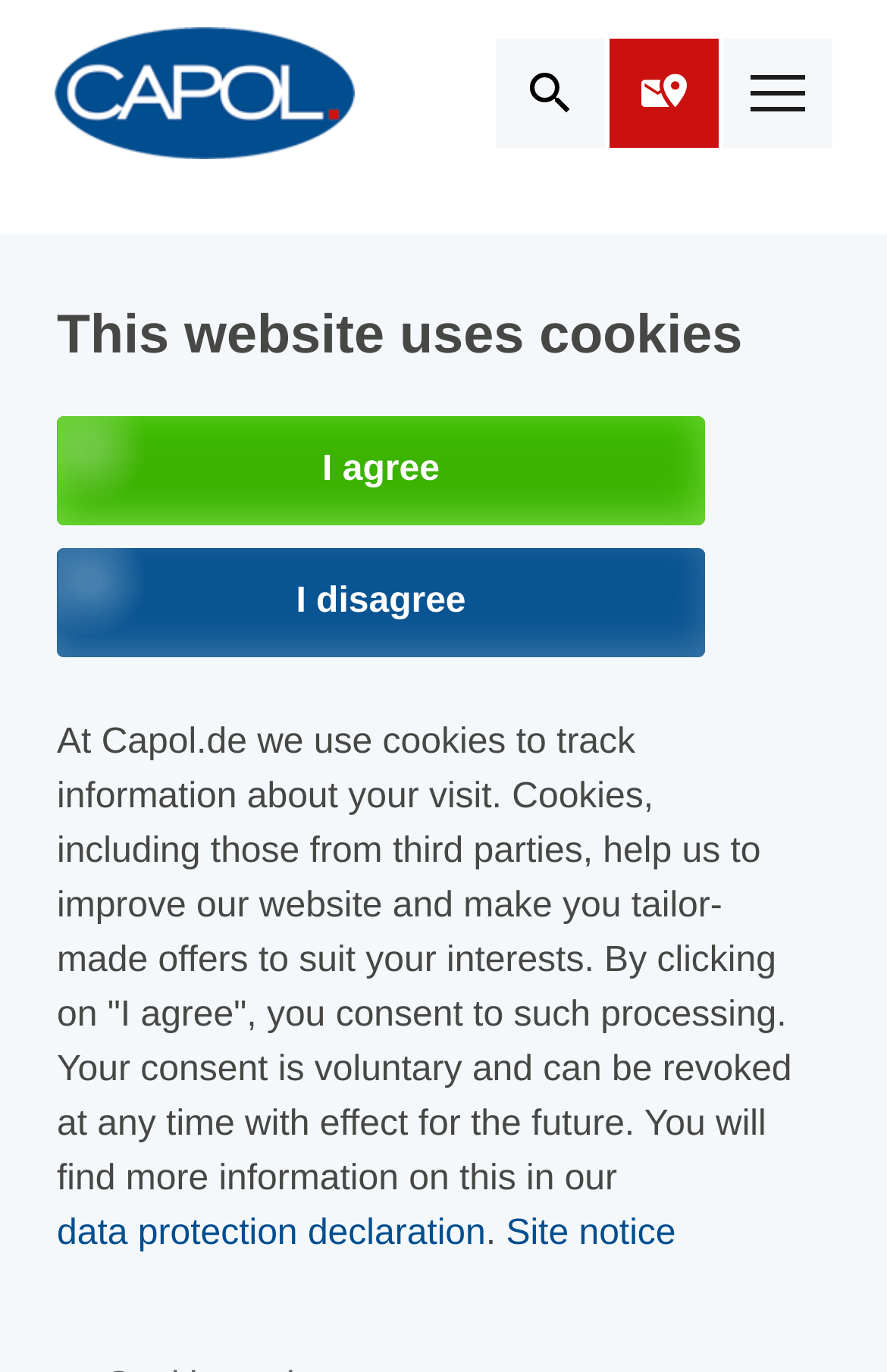Given the content of the image, can you provide a detailed answer to the question?
What is the parent company of Capol GmbH?

The answer can be found in the main text of the webpage, which states 'Elmshorn based Capol GmbH, a Business Unit of Freudenberg Chemical Specialities, SE & Co. KG (FCS), today announced to acquire Colarôme Inc., Saint Hubert, Canada with immediate effect.'